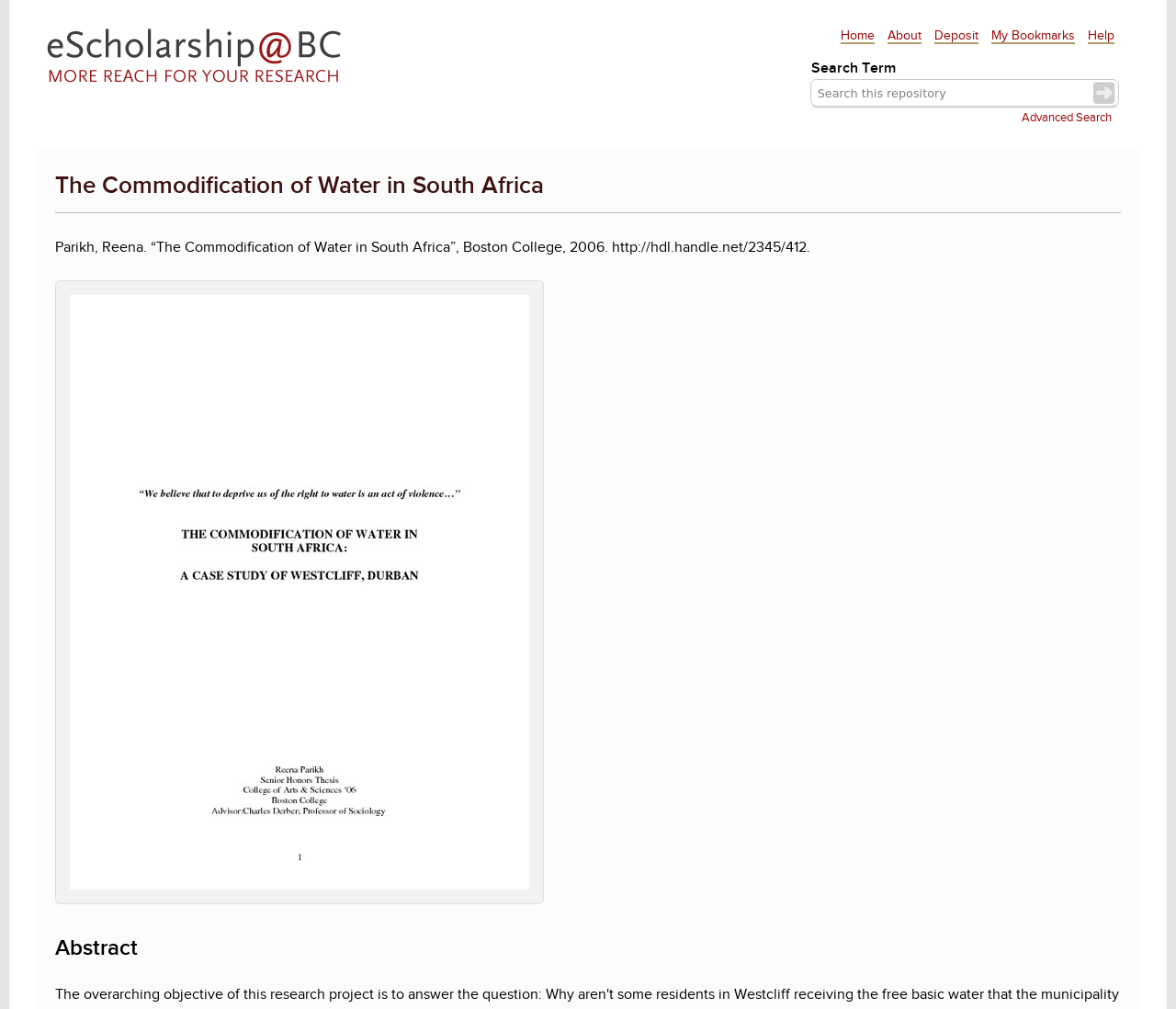How many buttons are there in the search area?
Give a one-word or short-phrase answer derived from the screenshot.

1